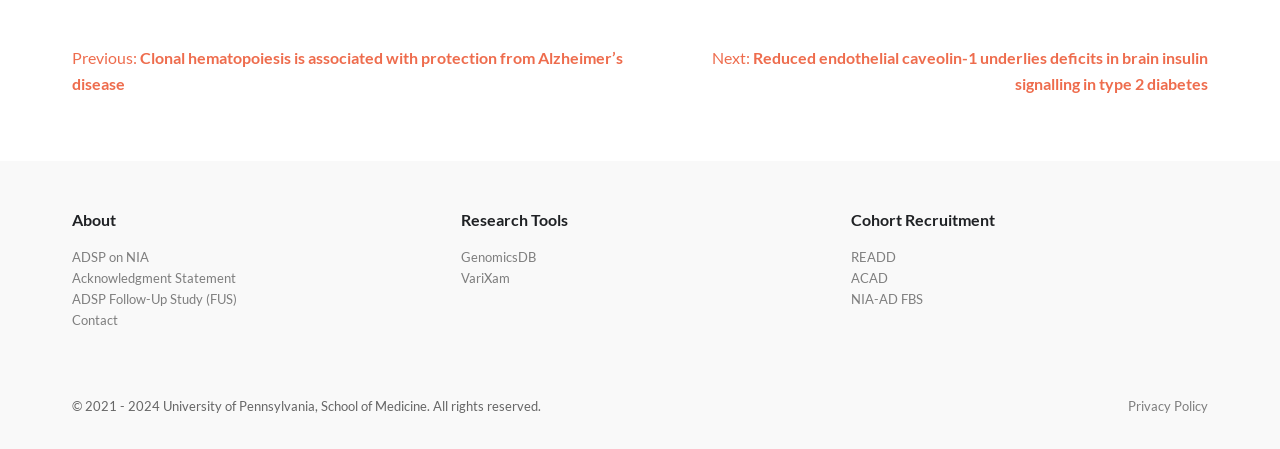Given the description name="timely_topics", predict the bounding box coordinates of the UI element. Ensure the coordinates are in the format (top-left x, top-left y, bottom-right x, bottom-right y) and all values are between 0 and 1.

None